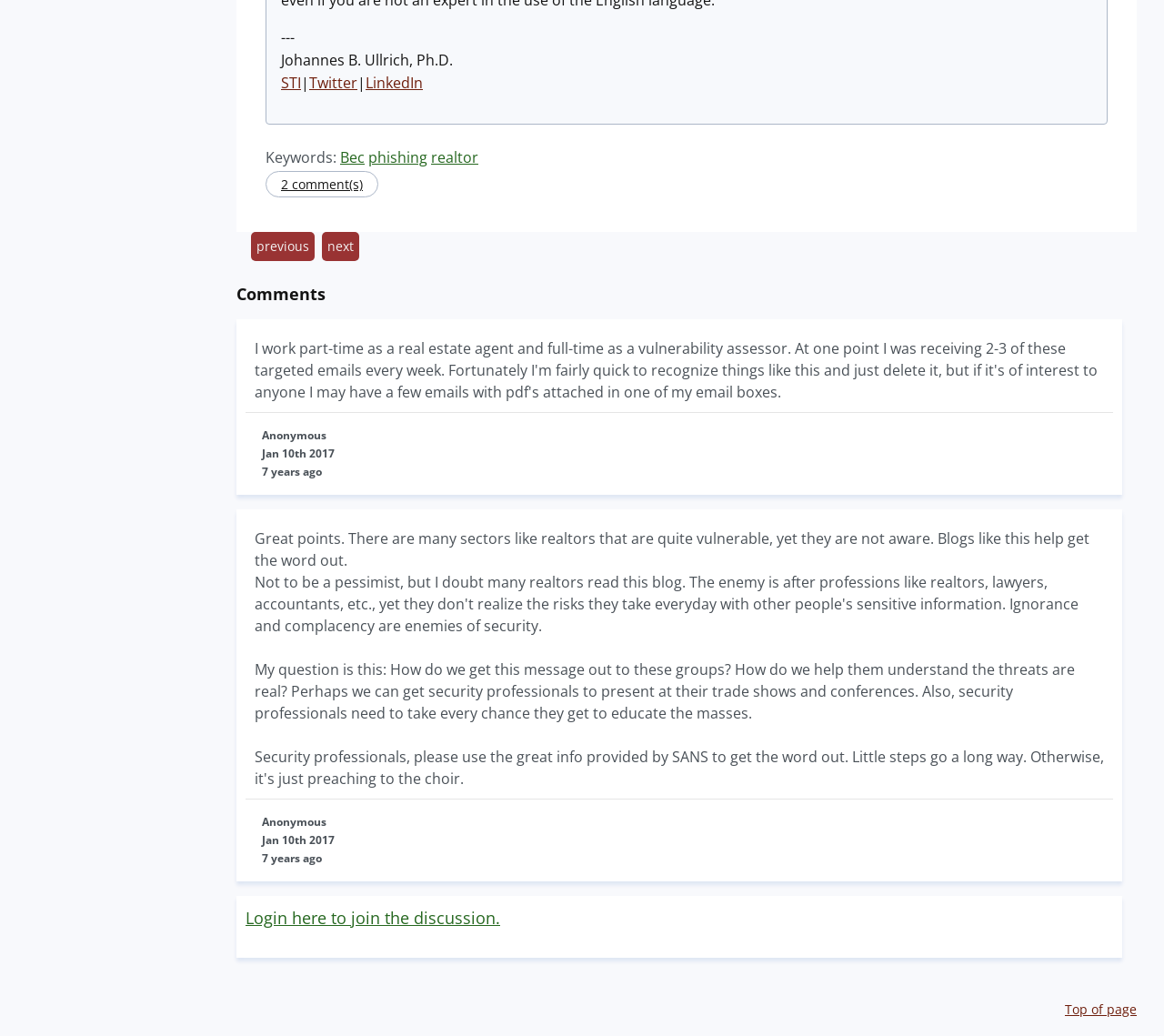How can security professionals help?
Please respond to the question with a detailed and informative answer.

According to the comment by 'Anonymous', security professionals can help by presenting at trade shows and conferences to educate the masses about the threats, as mentioned in the comment 'Perhaps we can get security professionals to present at their trade shows and conferences.'